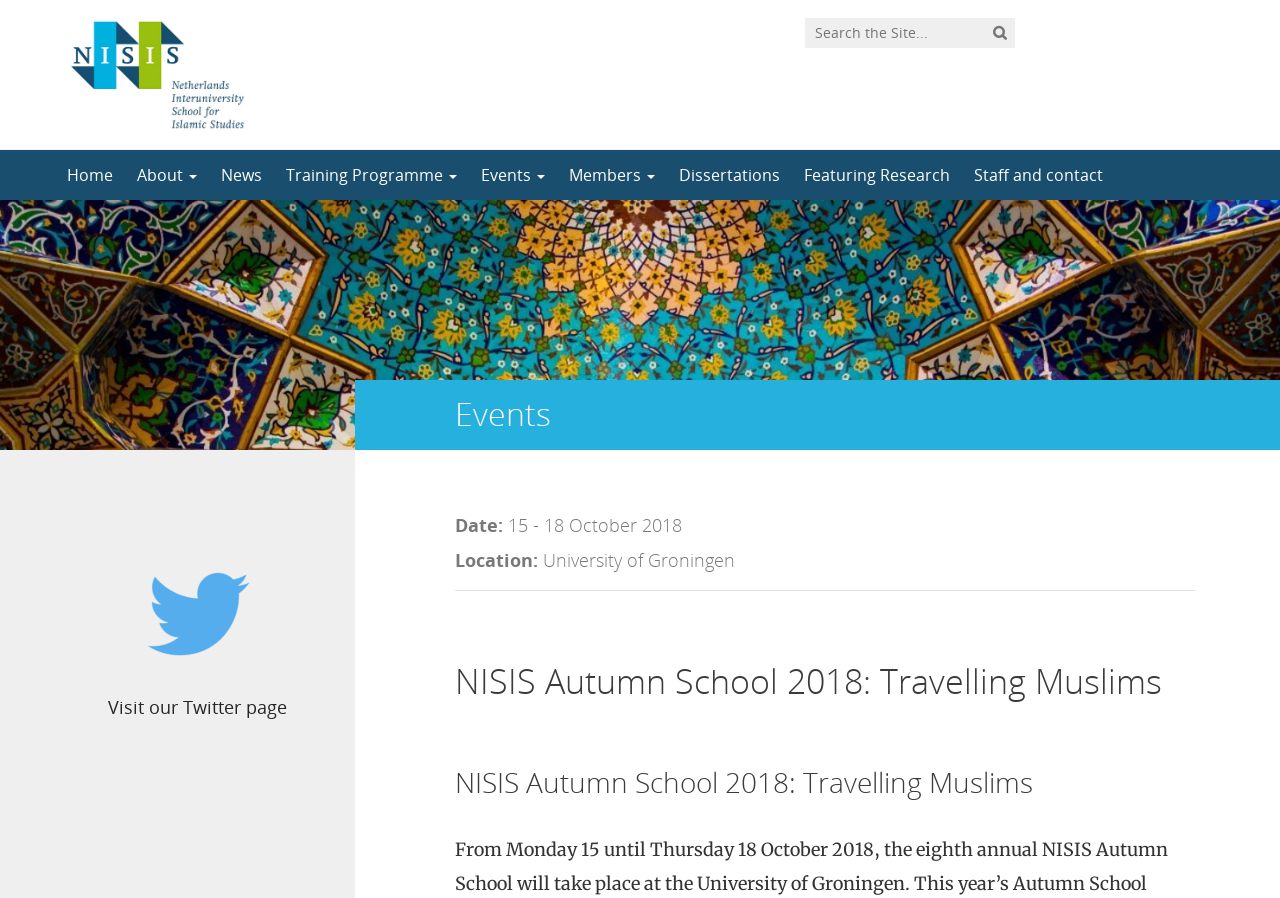Provide the bounding box coordinates of the HTML element described as: "Staff and contact". The bounding box coordinates should be four float numbers between 0 and 1, i.e., [left, top, right, bottom].

[0.752, 0.167, 0.871, 0.223]